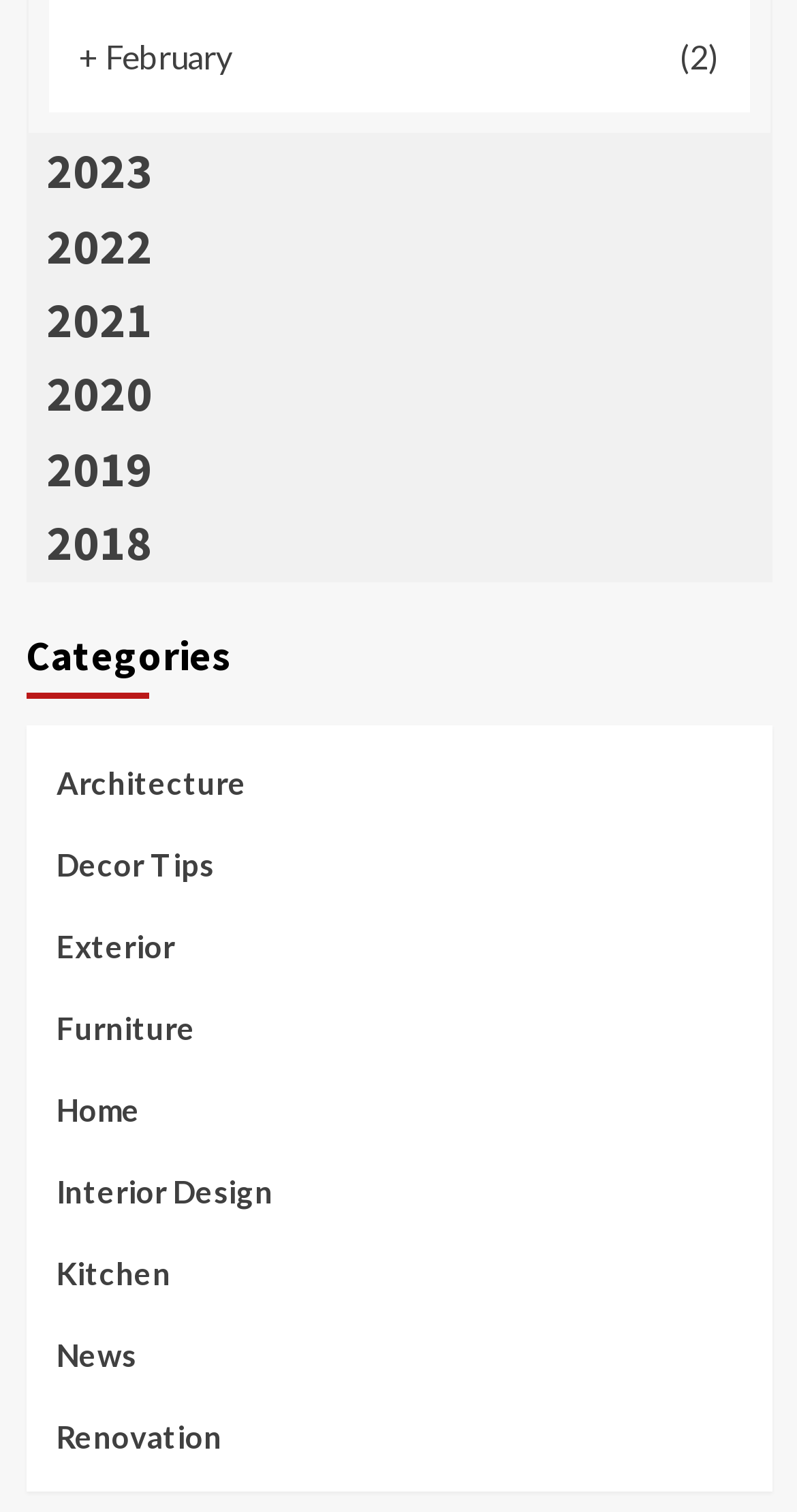Use a single word or phrase to answer the following:
What is the year above the '2019' link?

2020